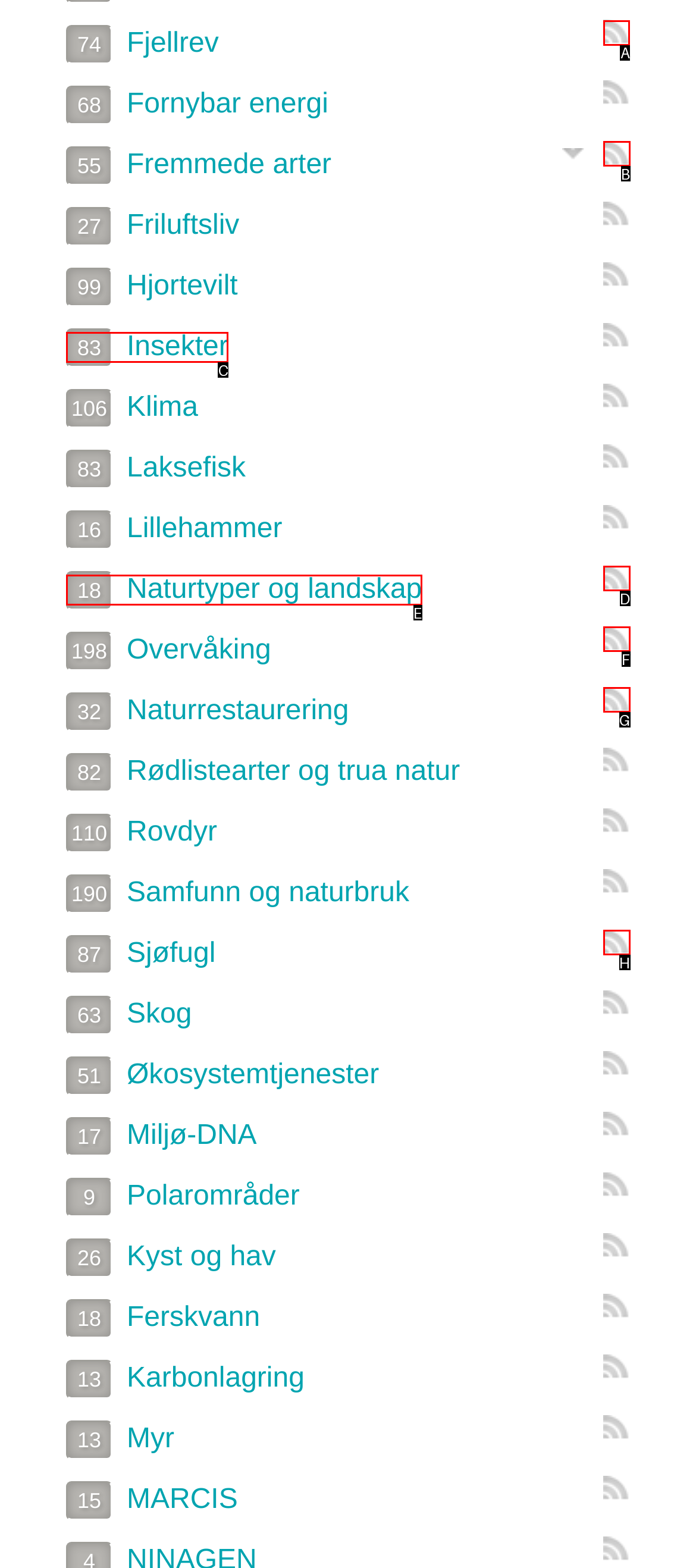What option should I click on to execute the task: Subscribe to RSS? Give the letter from the available choices.

A